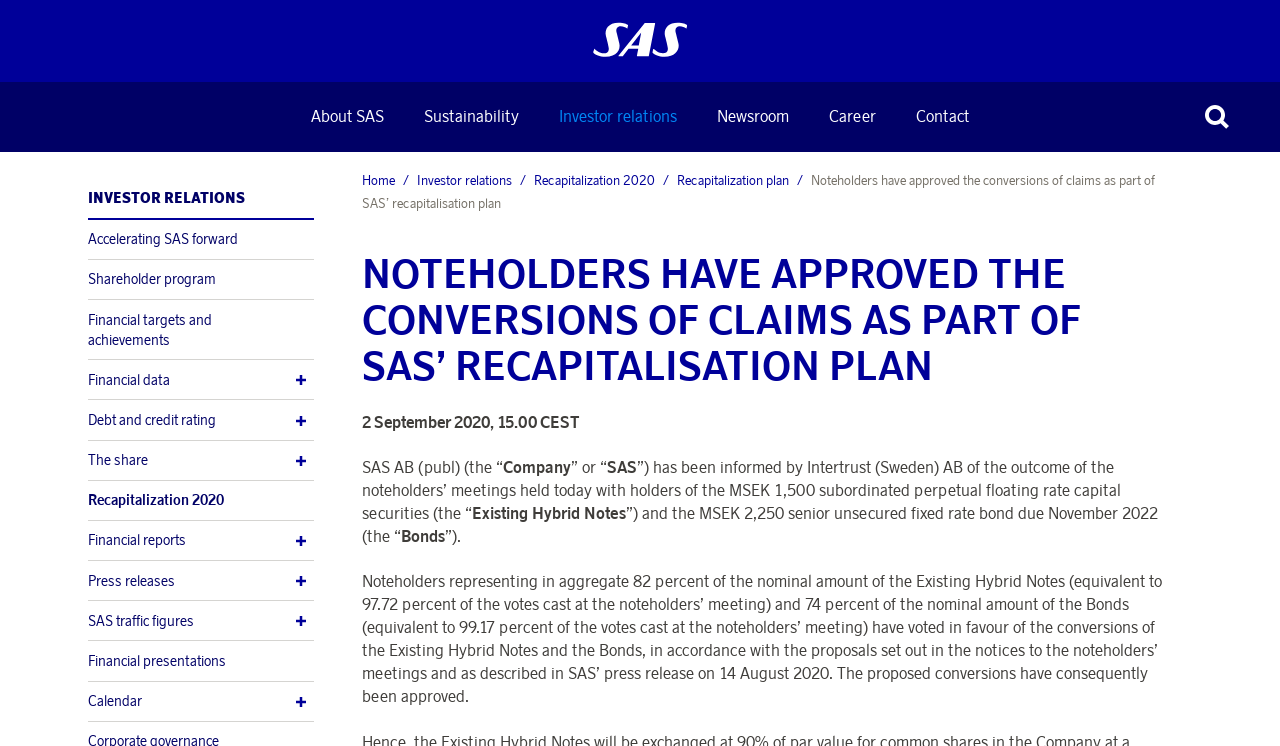What is the name of the company mentioned in the article?
Please use the image to provide an in-depth answer to the question.

The company name is mentioned in the article as 'SAS AB (publ)' which is the full name of the company.